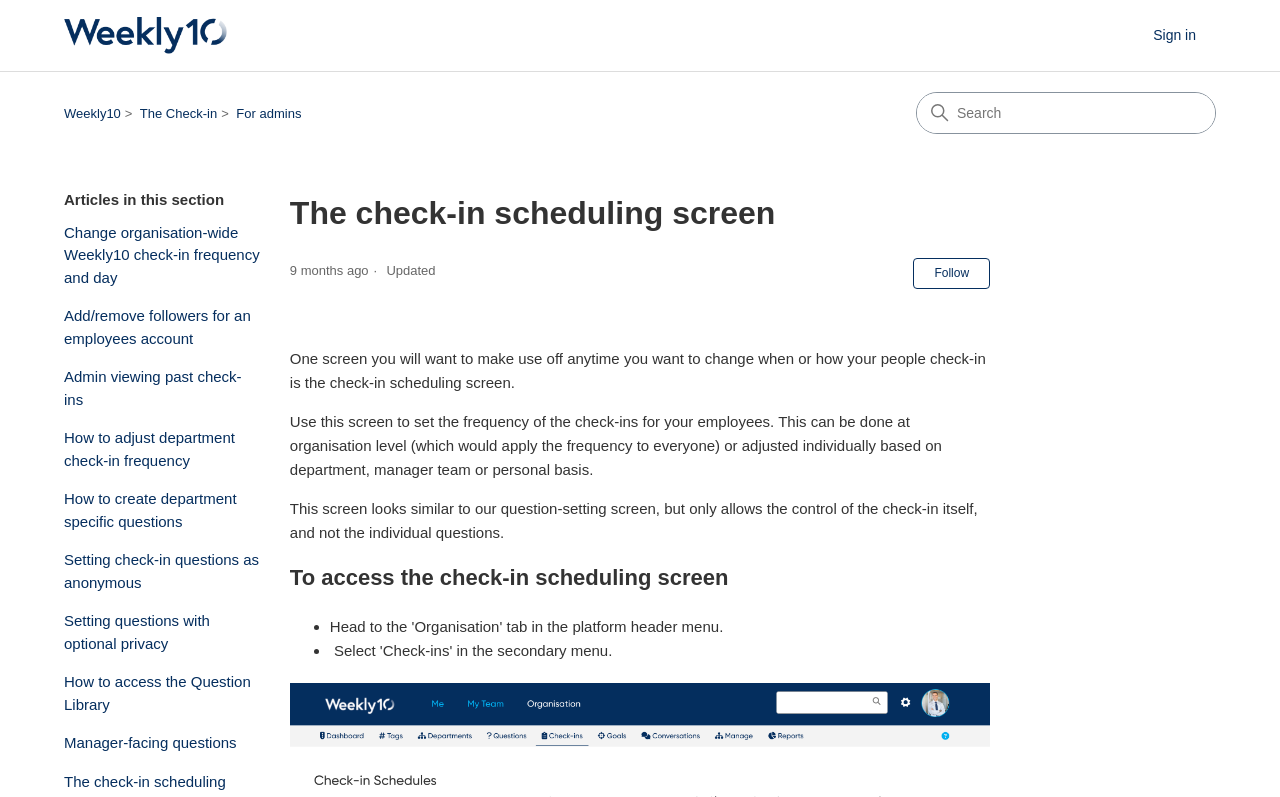Determine the bounding box for the UI element as described: "aria-label="Search" name="query" placeholder="Search"". The coordinates should be represented as four float numbers between 0 and 1, formatted as [left, top, right, bottom].

[0.716, 0.117, 0.949, 0.167]